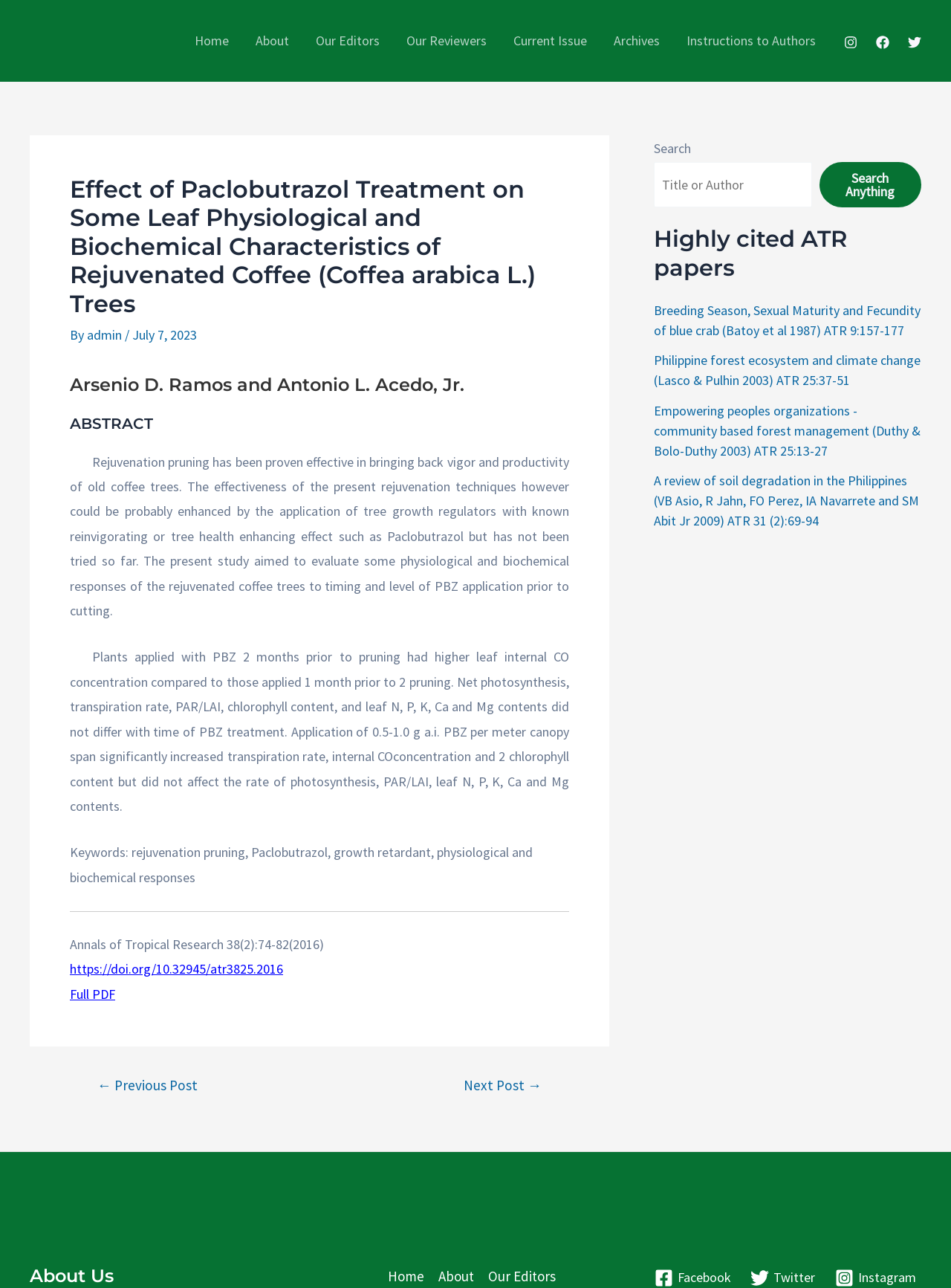Can you find the bounding box coordinates for the element to click on to achieve the instruction: "Go to the 'Next Post'"?

[0.465, 0.837, 0.592, 0.848]